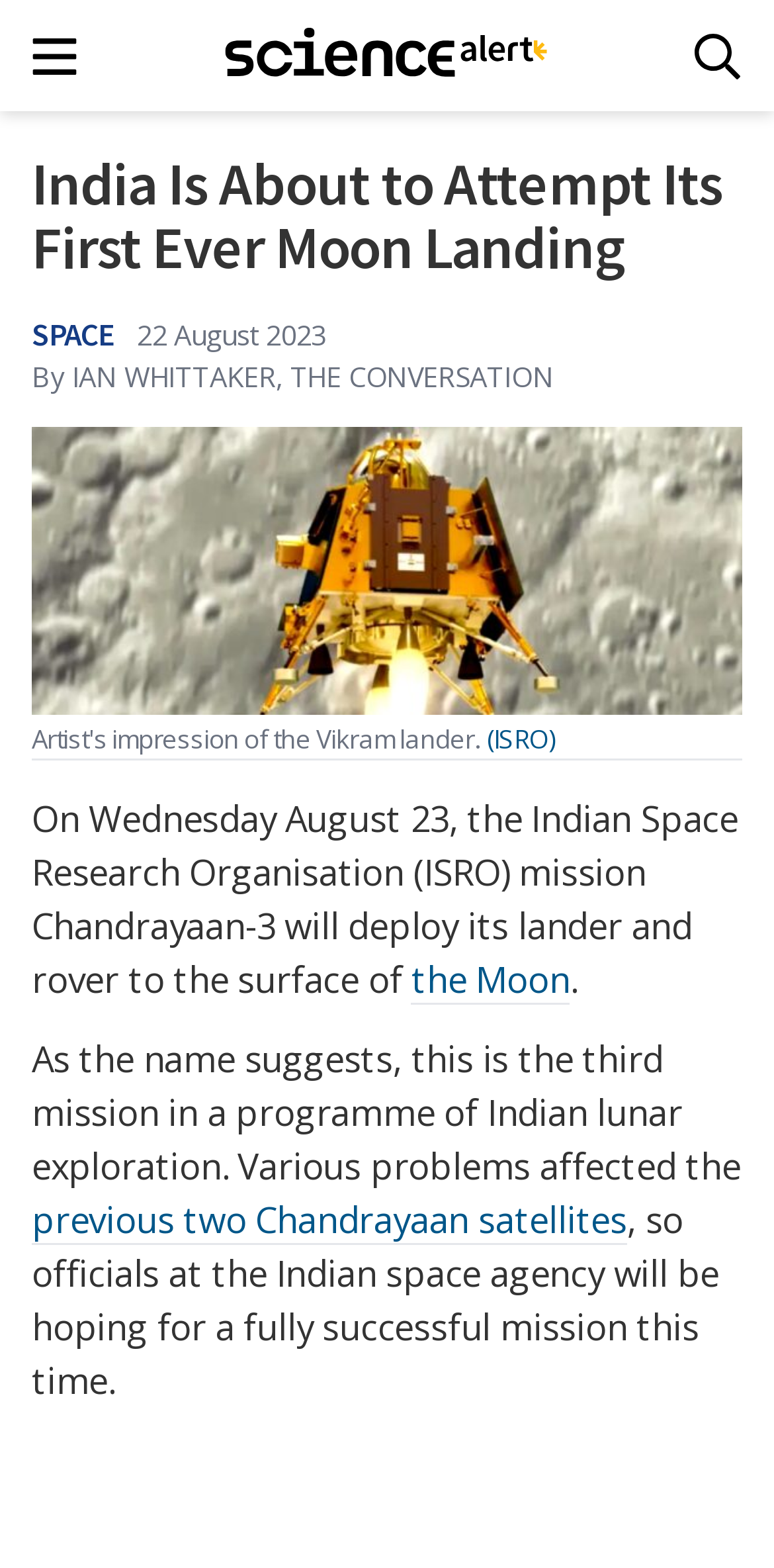Determine the bounding box for the UI element that matches this description: "previous two Chandrayaan satellites".

[0.041, 0.762, 0.81, 0.794]